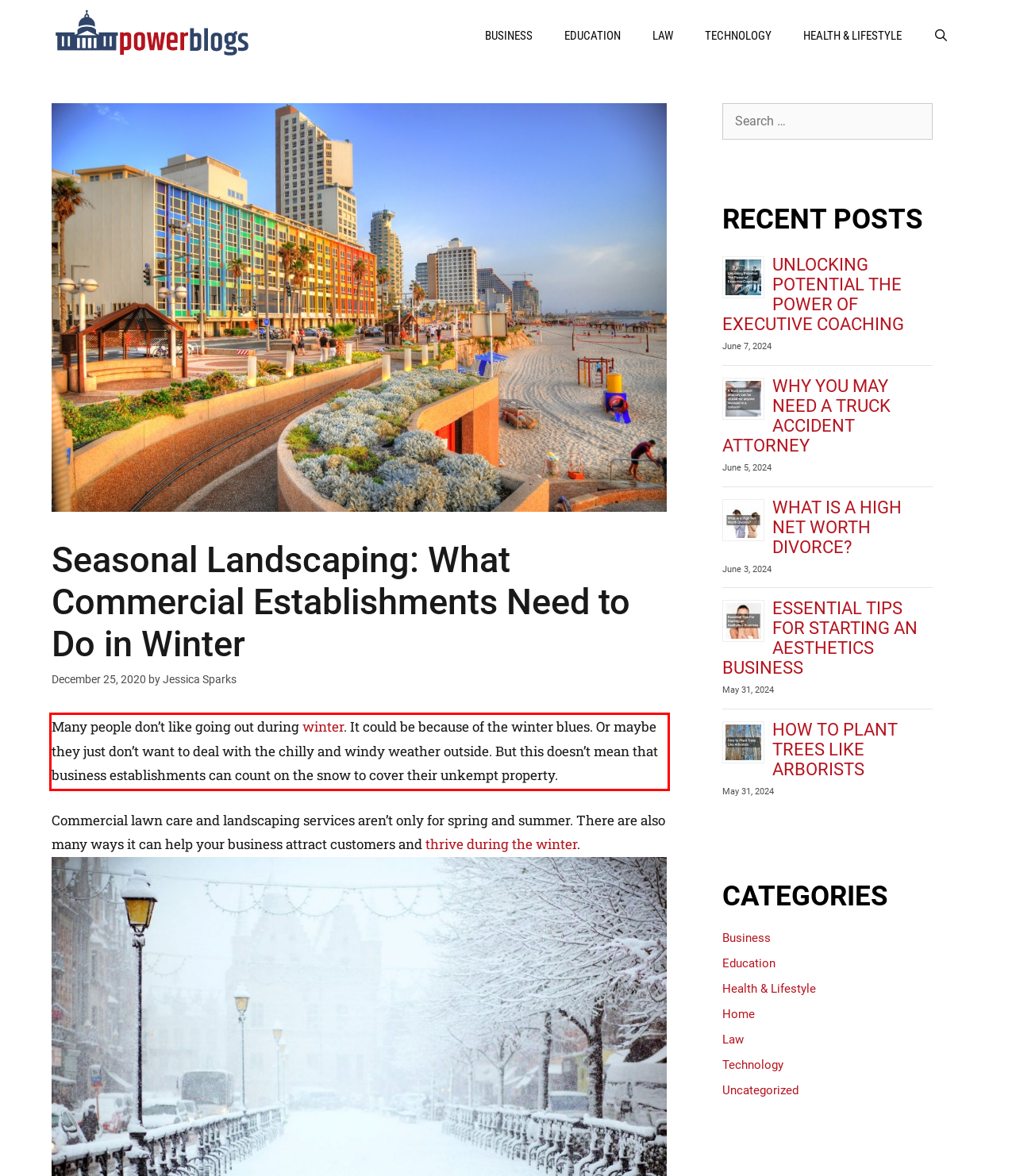By examining the provided screenshot of a webpage, recognize the text within the red bounding box and generate its text content.

Many people don’t like going out during winter. It could be because of the winter blues. Or maybe they just don’t want to deal with the chilly and windy weather outside. But this doesn’t mean that business establishments can count on the snow to cover their unkempt property.